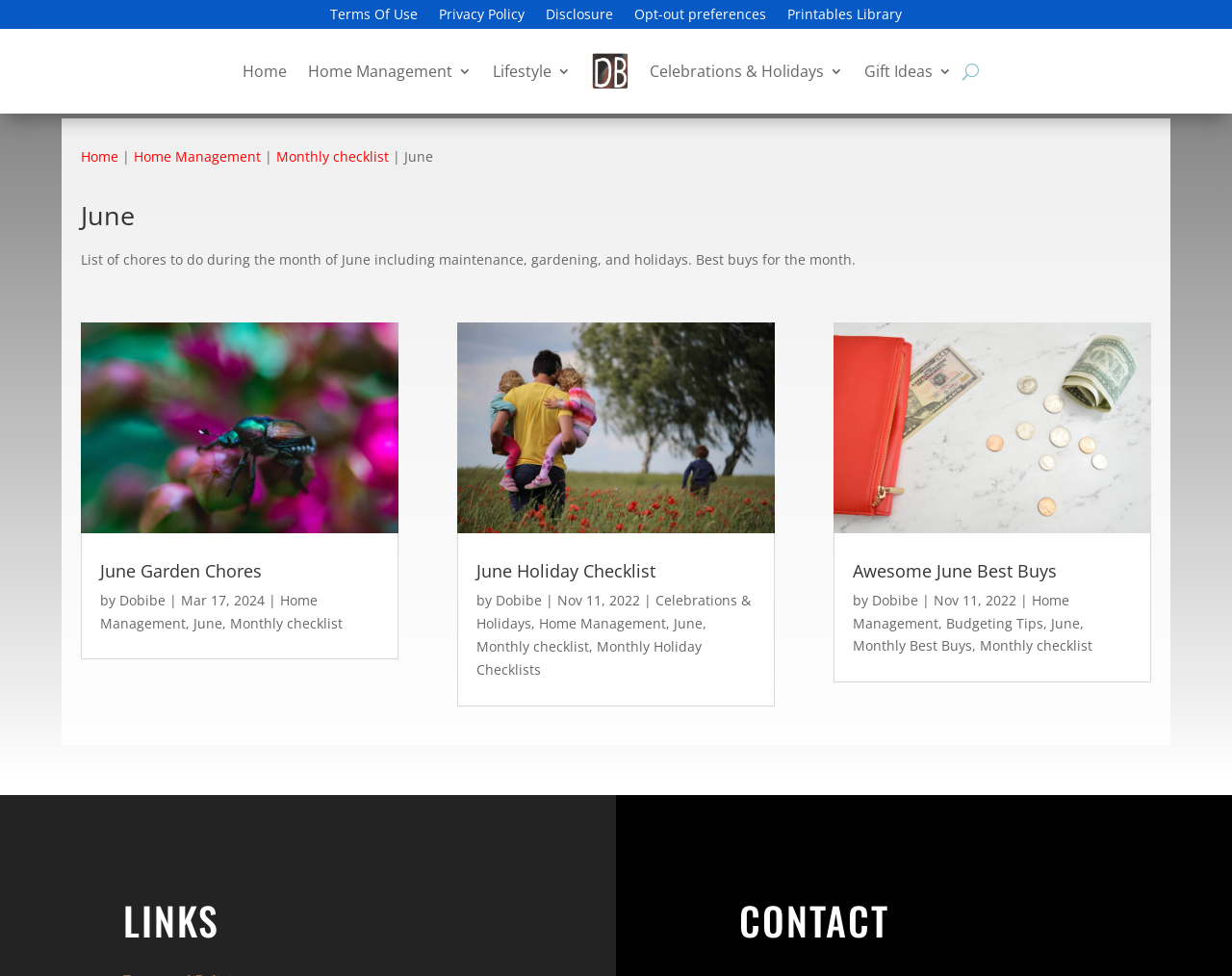Determine the bounding box coordinates of the section I need to click to execute the following instruction: "Click on the 'Home' link". Provide the coordinates as four float numbers between 0 and 1, i.e., [left, top, right, bottom].

[0.197, 0.036, 0.233, 0.11]